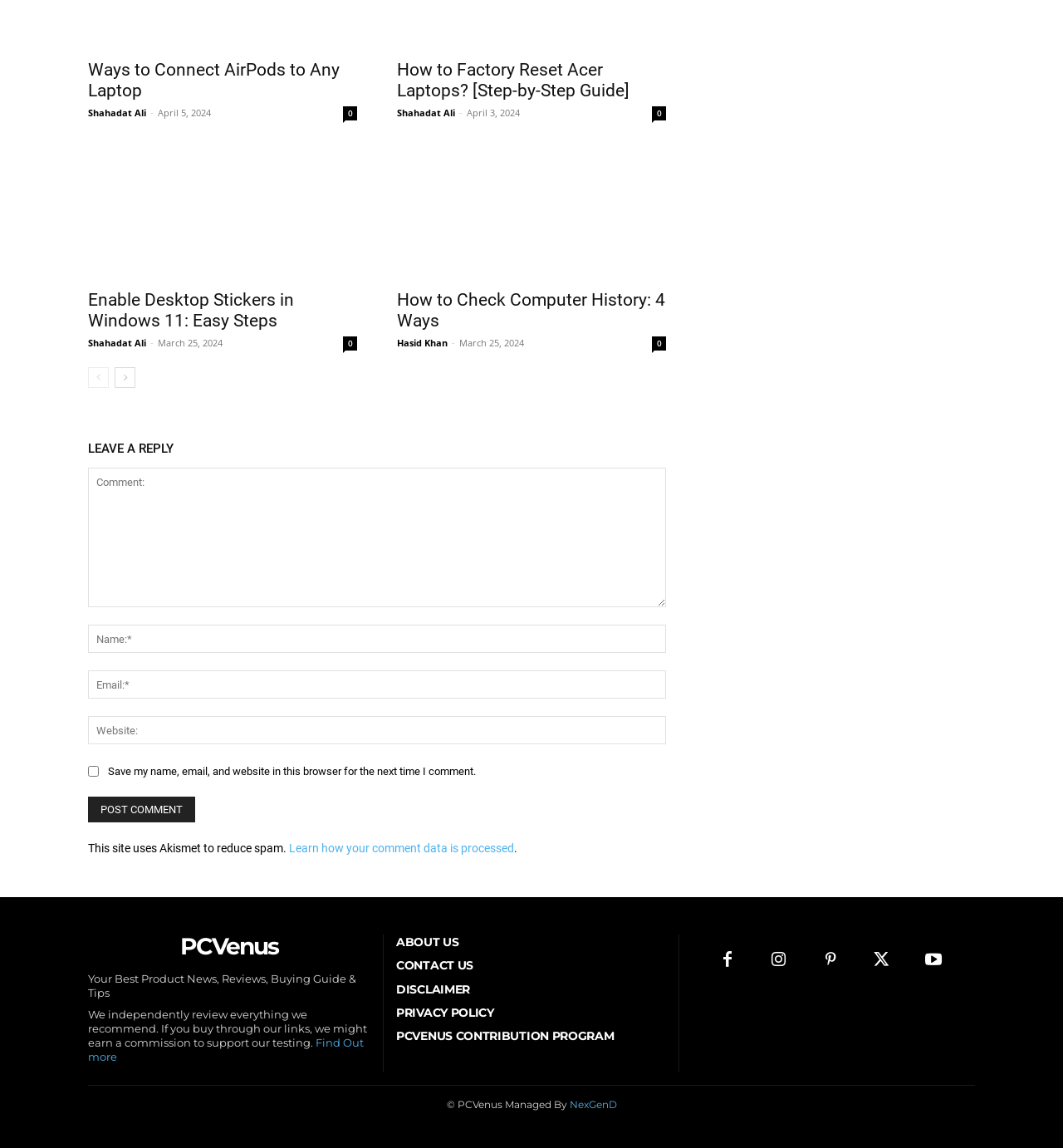Please mark the clickable region by giving the bounding box coordinates needed to complete this instruction: "Leave a reply".

[0.083, 0.38, 0.627, 0.402]